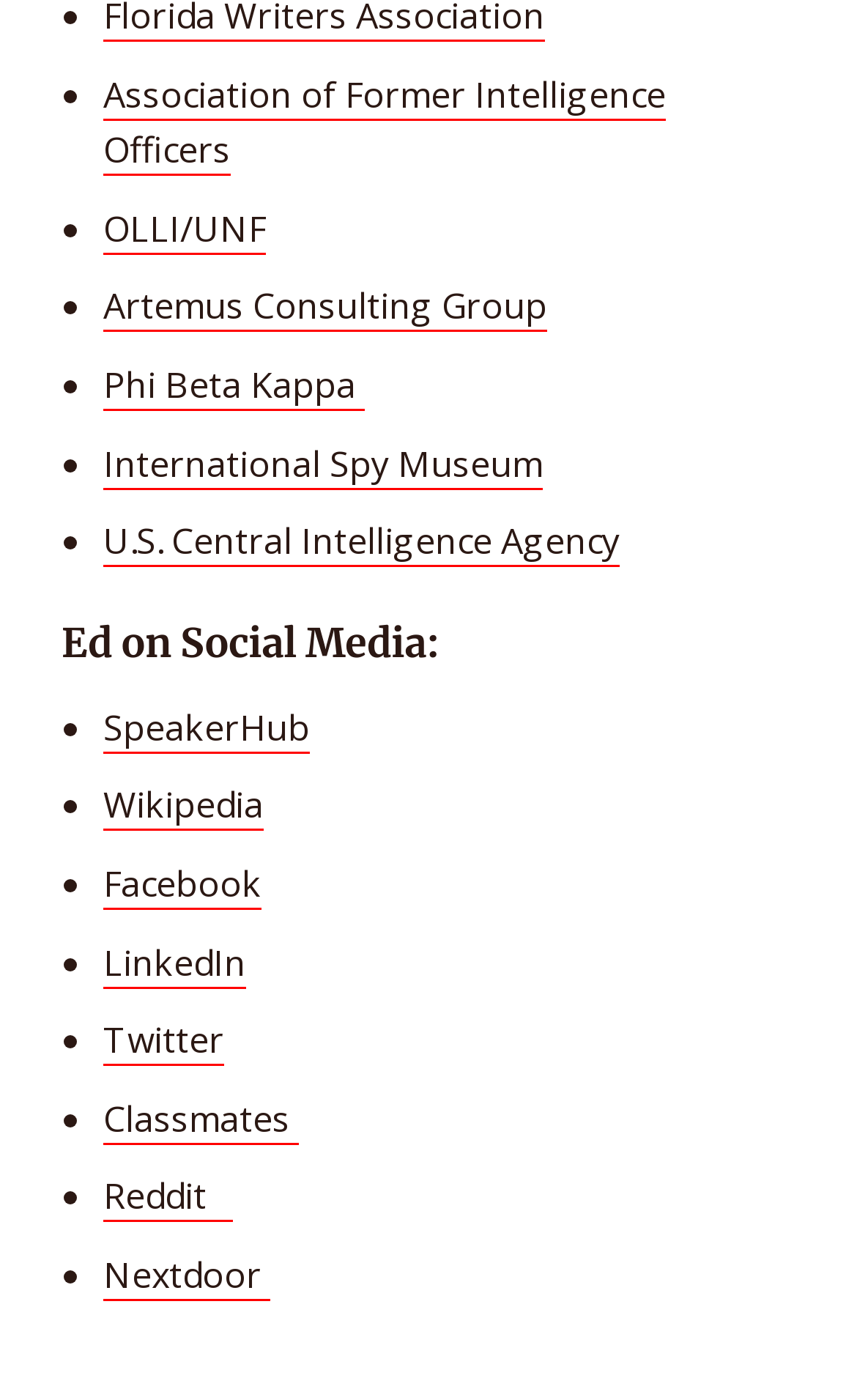Specify the bounding box coordinates of the region I need to click to perform the following instruction: "Visit Association of Former Intelligence Officers". The coordinates must be four float numbers in the range of 0 to 1, i.e., [left, top, right, bottom].

[0.121, 0.049, 0.777, 0.126]